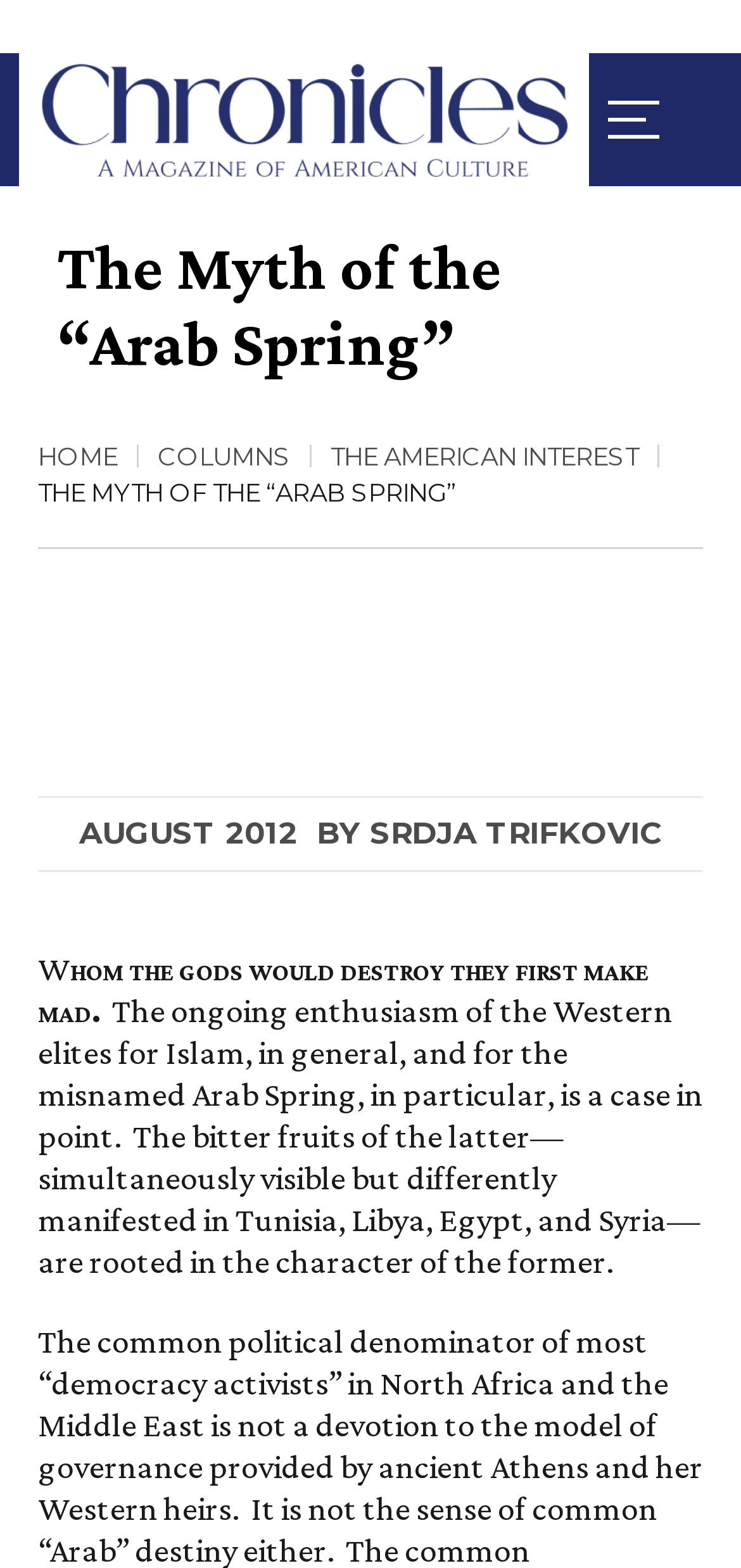Illustrate the webpage thoroughly, mentioning all important details.

The webpage appears to be an article or blog post titled "The Myth of the 'Arab Spring'" from Chronicles. At the top-left corner, there is a link with an accompanying image. Below this, there is a dropdown menu with an icon. The main title of the article, "The Myth of the “Arab Spring”", is prominently displayed in a large font.

The top navigation bar contains three links: "HOME", "COLUMNS", and "THE AMERICAN INTEREST", arranged from left to right. Below the title, there is a subtitle area with the article's publication date, "August 01, 2012", and the author's name, "SRDJA TRIFKOVIC", linked to their profile or webpage.

The main content of the article starts with a quote, "Whom the gods would destroy they first make mad.", followed by a passage that discusses the Western elites' enthusiasm for Islam and the Arab Spring. The text is divided into paragraphs, with the first paragraph describing the consequences of the Arab Spring in various countries.

There are no other images on the page besides the ones accompanying the links and the dropdown menu icon. The overall layout is focused on presenting the article's content in a clear and readable manner.